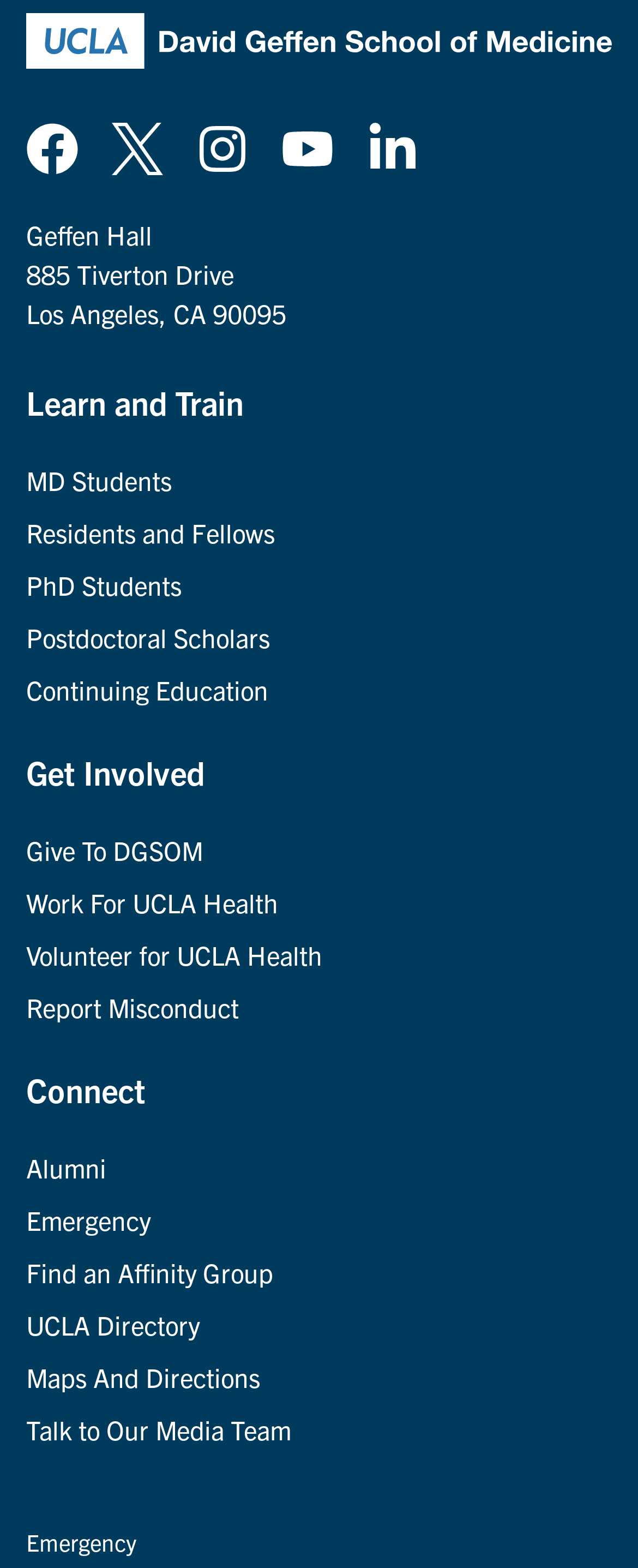Please locate the bounding box coordinates of the element that should be clicked to complete the given instruction: "View Maps and Directions".

[0.041, 0.867, 0.408, 0.888]